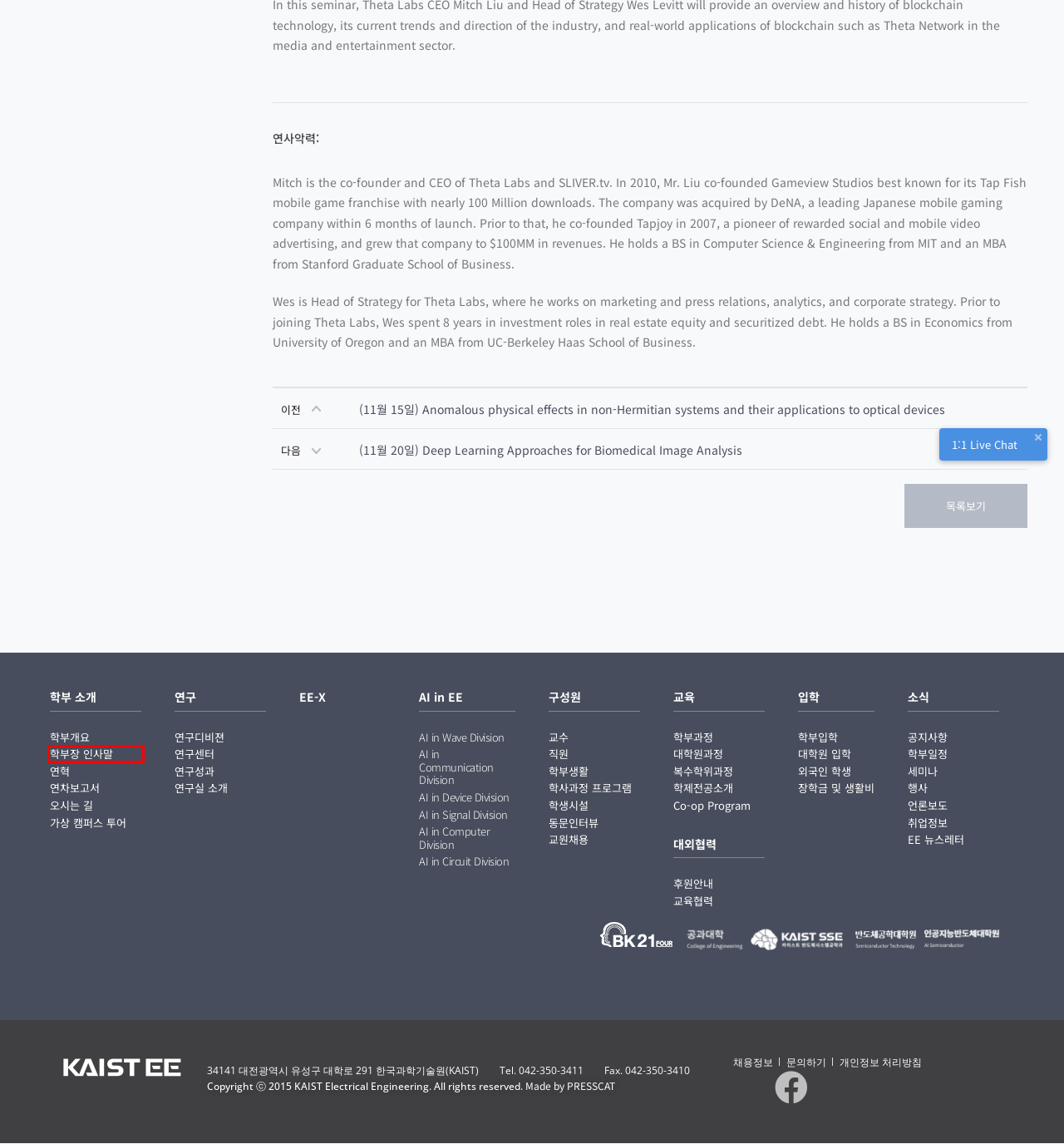Evaluate the webpage screenshot and identify the element within the red bounding box. Select the webpage description that best fits the new webpage after clicking the highlighted element. Here are the candidates:
A. 개인정보 처리방침 - KAIST 전기 및 전자공학부
B. 교육 (학제전공 및 프로그램 소개) - KAIST 전기 및 전자공학부
C. AI in Communication Division - KAIST 전기 및 전자공학부
D. 입학 (장학금 및 생활비) - KAIST 전기 및 전자공학부
E. 직원 (학부행정팀) - KAIST 전기 및 전자공학부
F. 교육협력 (공동학사과정) - KAIST 전기 및 전자공학부
G. 학부장 인사말 - KAIST 전기 및 전자공학부
H. 교육 (대학원과정-교과과정[리스트]) - KAIST 전기 및 전자공학부

G